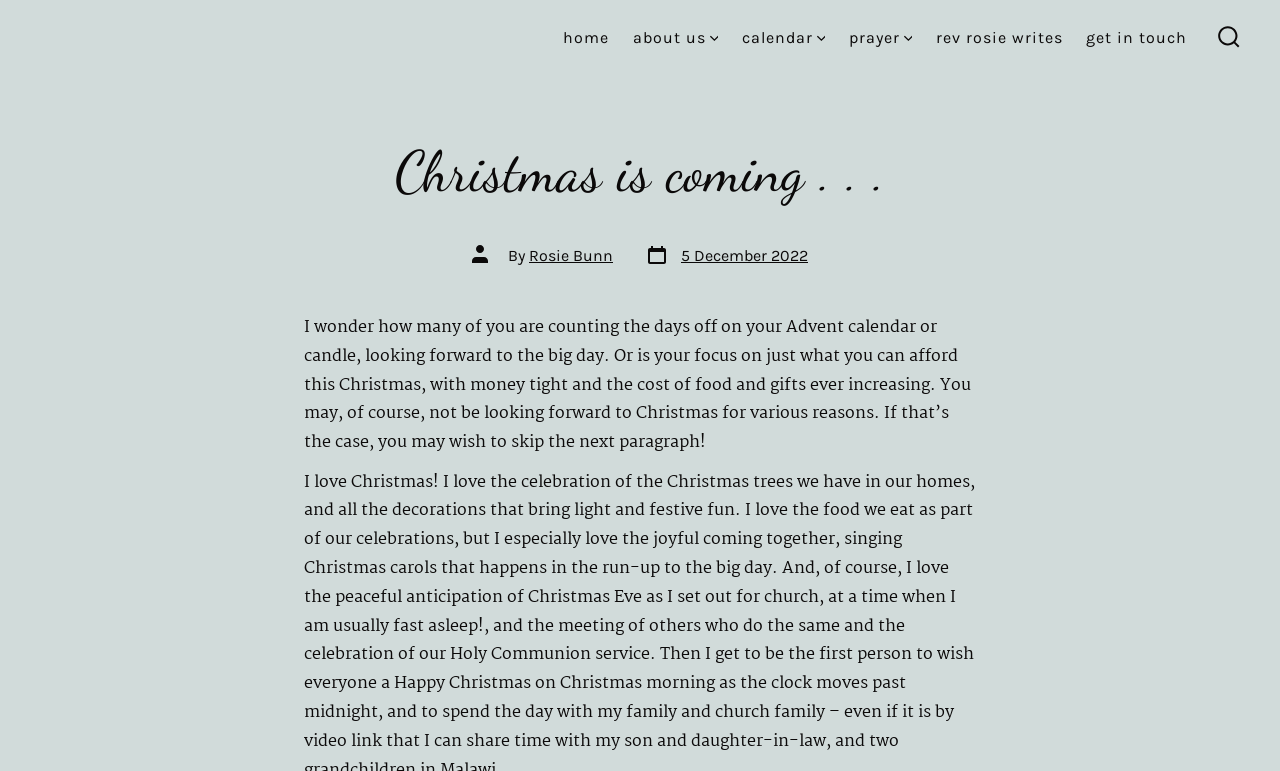Determine the main heading text of the webpage.

Christmas is coming . . .